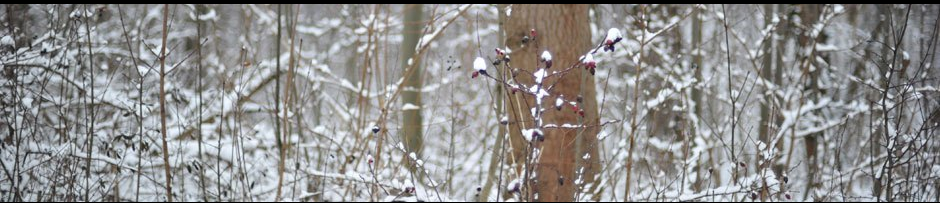What is the dominant color in the image?
Give a one-word or short-phrase answer derived from the screenshot.

White